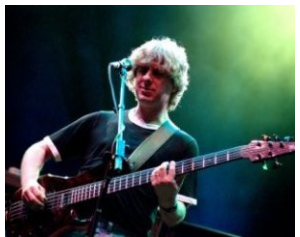What color is the musician's shirt?
Use the image to answer the question with a single word or phrase.

Black